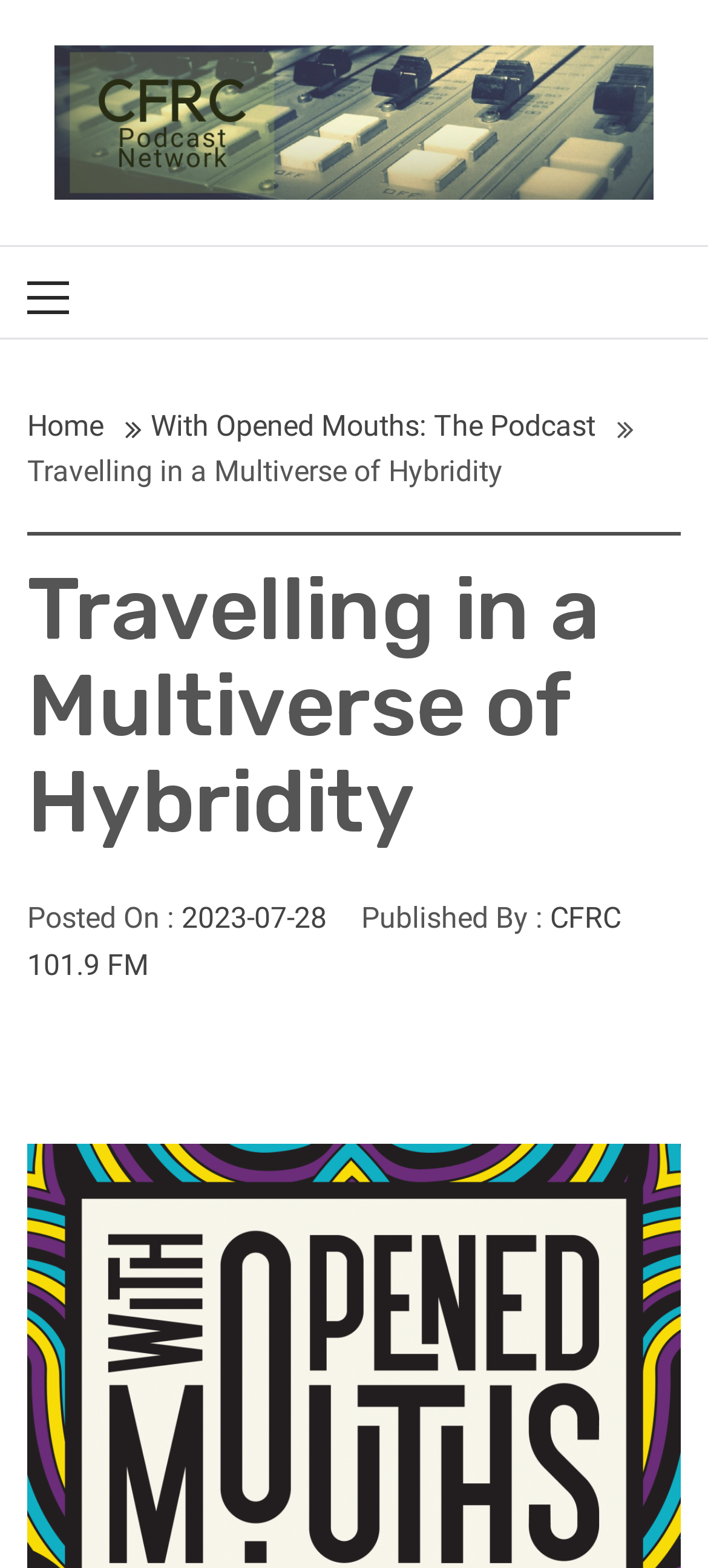Please reply to the following question using a single word or phrase: 
What is the navigation menu called?

Primary Menu